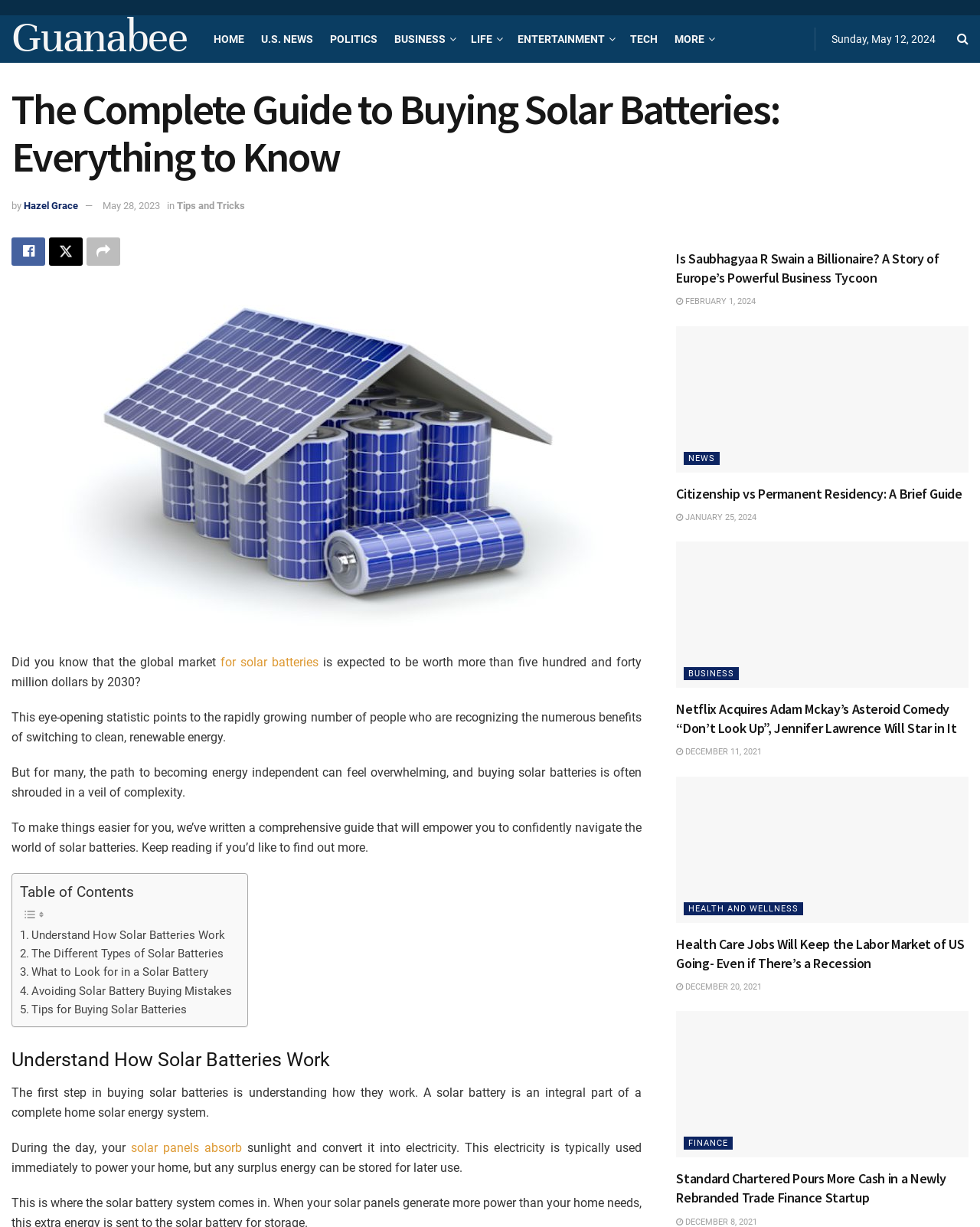What is the expected worth of the global market for solar batteries by 2030?
Using the information from the image, give a concise answer in one word or a short phrase.

Five hundred and forty million dollars